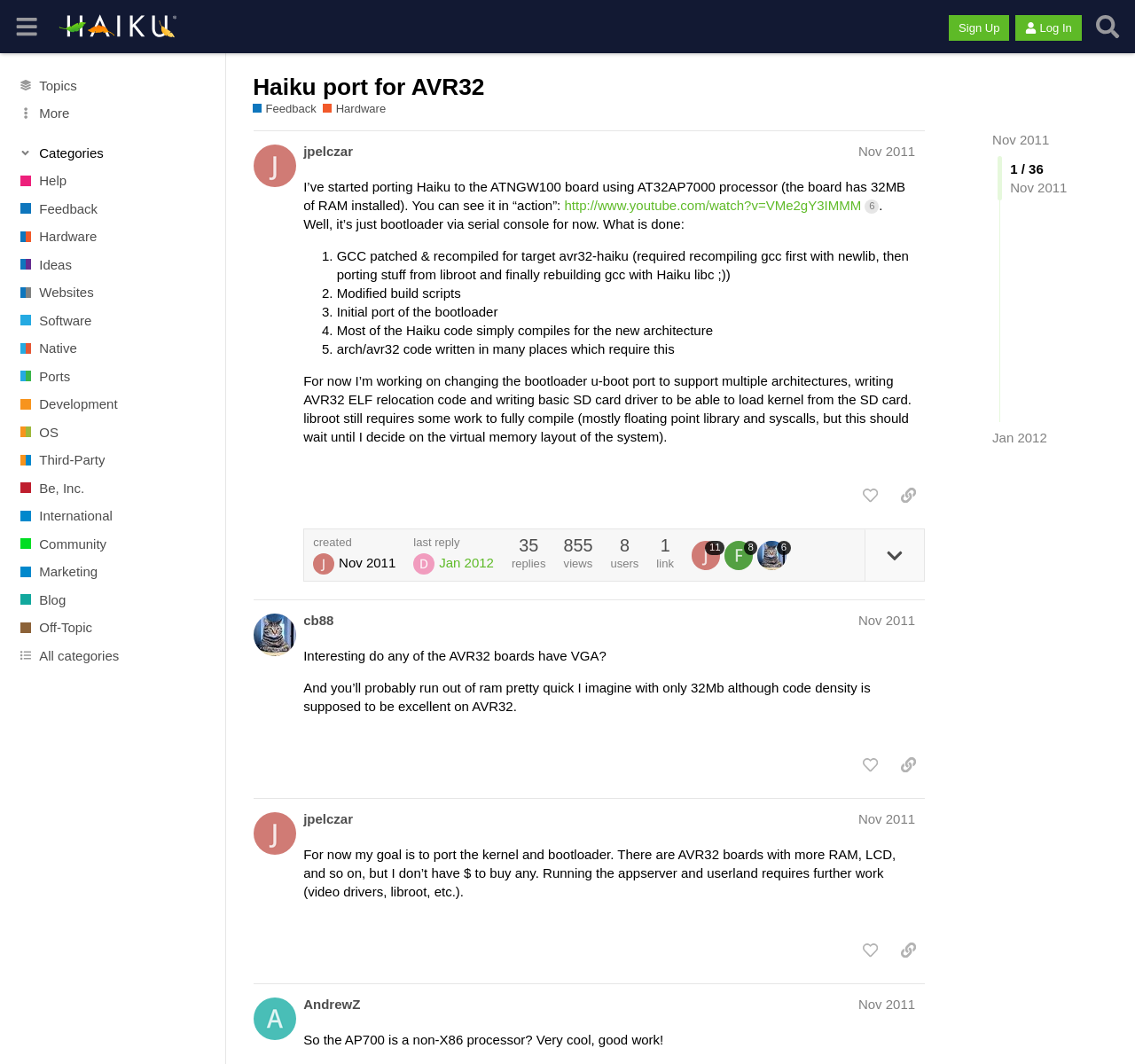Pinpoint the bounding box coordinates of the element you need to click to execute the following instruction: "Search for topics". The bounding box should be represented by four float numbers between 0 and 1, in the format [left, top, right, bottom].

[0.959, 0.007, 0.992, 0.043]